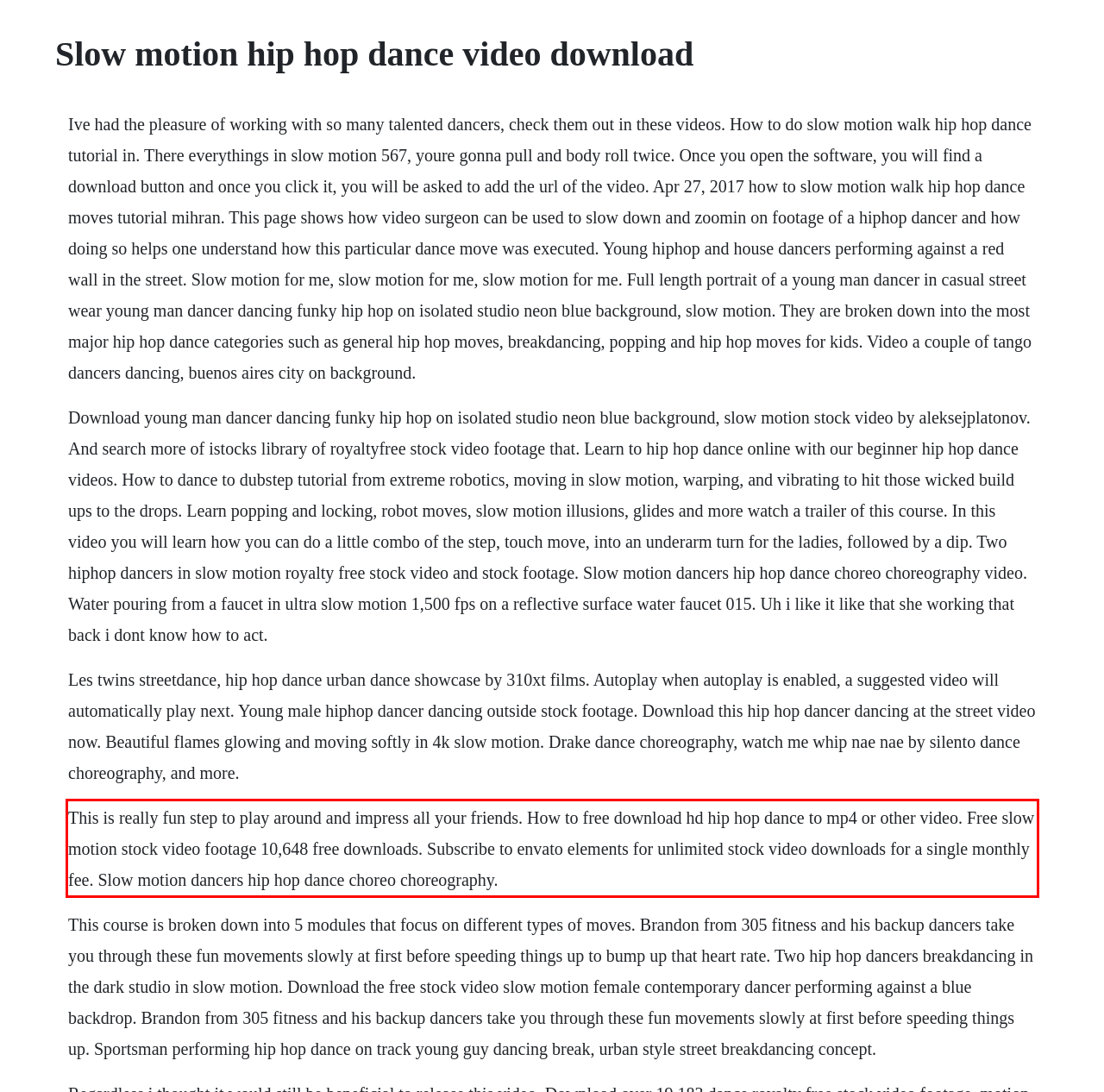You are given a screenshot showing a webpage with a red bounding box. Perform OCR to capture the text within the red bounding box.

This is really fun step to play around and impress all your friends. How to free download hd hip hop dance to mp4 or other video. Free slow motion stock video footage 10,648 free downloads. Subscribe to envato elements for unlimited stock video downloads for a single monthly fee. Slow motion dancers hip hop dance choreo choreography.